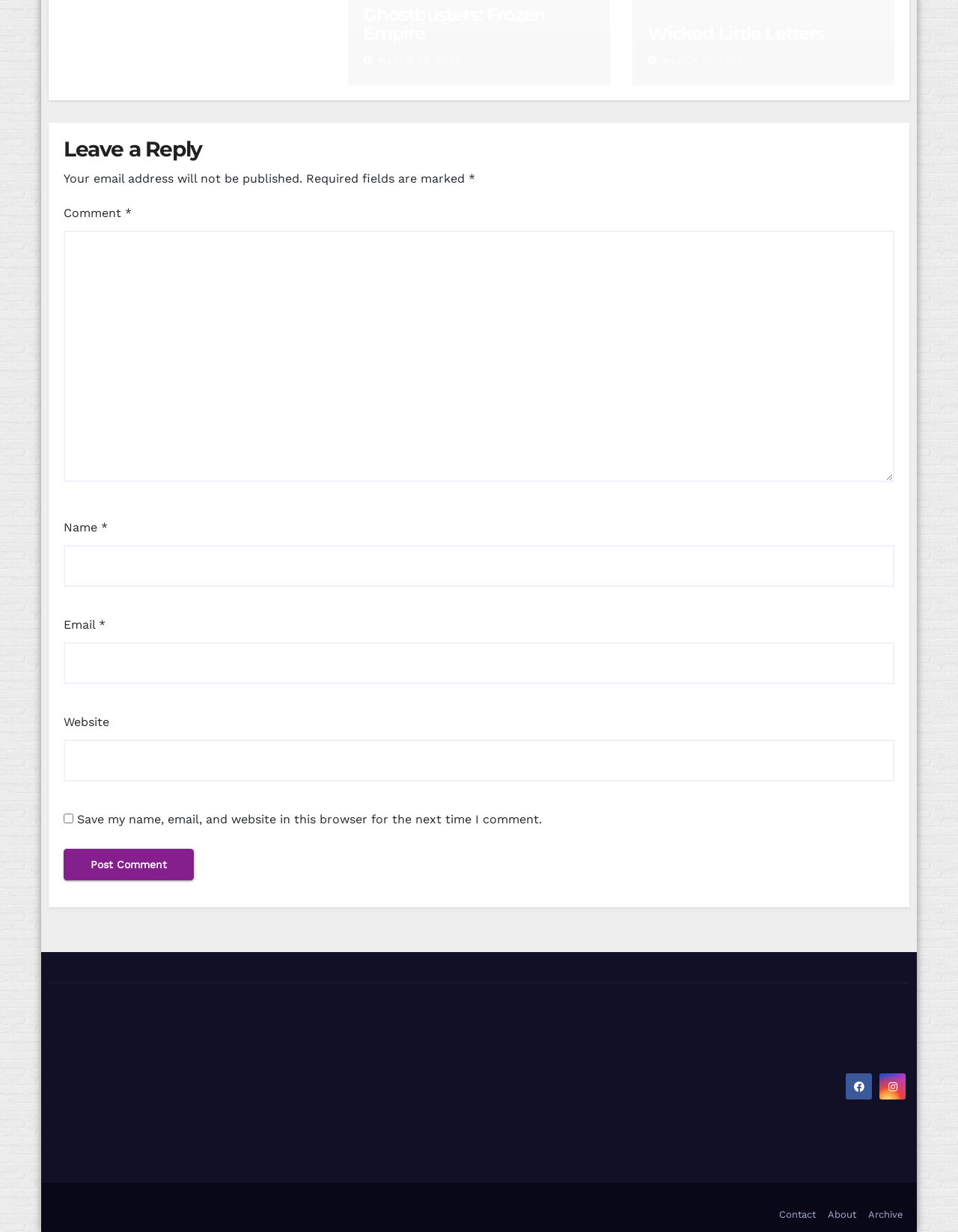Please identify the bounding box coordinates of the element on the webpage that should be clicked to follow this instruction: "Enter your name". The bounding box coordinates should be given as four float numbers between 0 and 1, formatted as [left, top, right, bottom].

[0.066, 0.442, 0.934, 0.476]